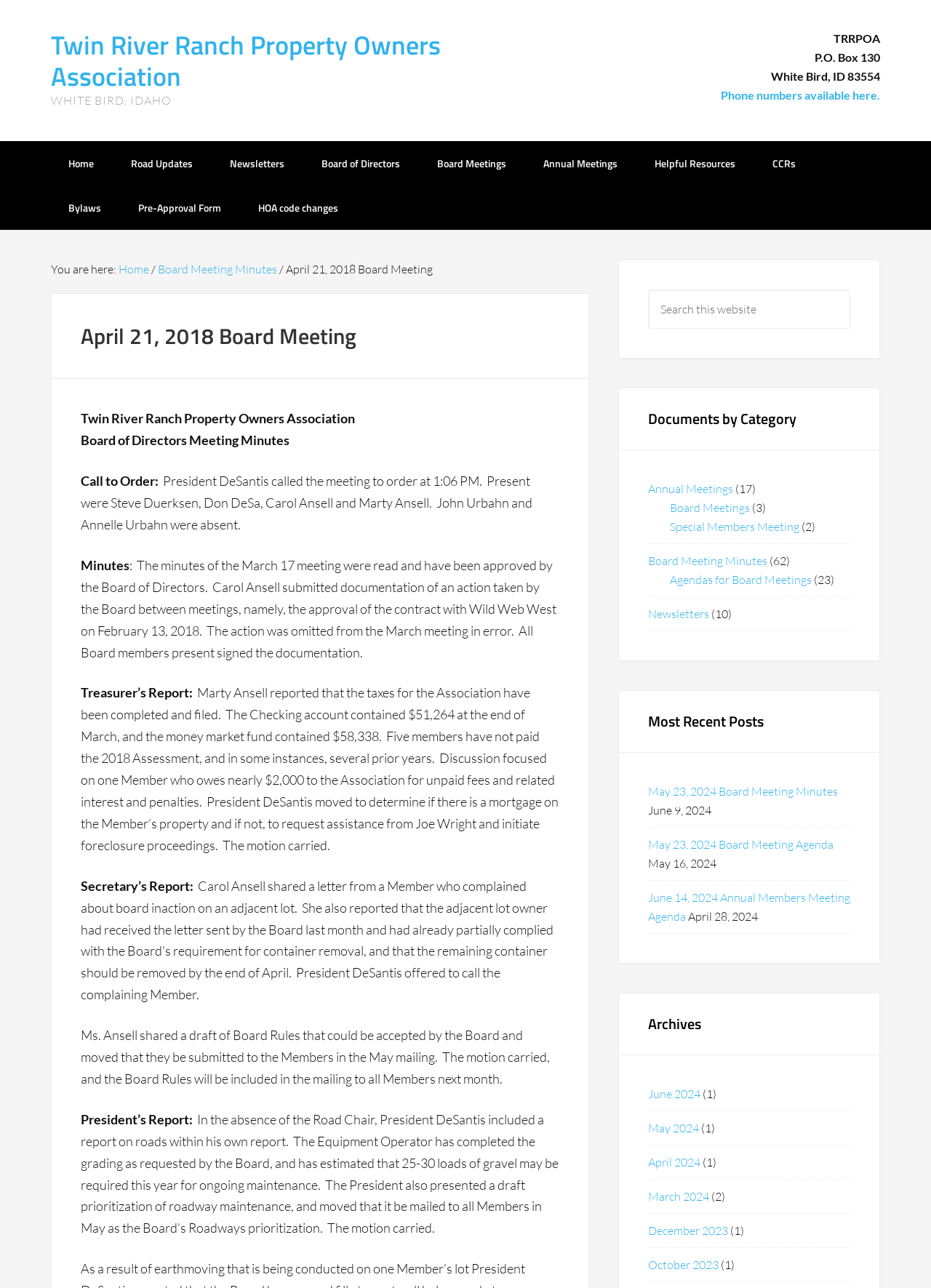Give the bounding box coordinates for the element described by: "Pre-Approval Form".

[0.13, 0.144, 0.256, 0.179]